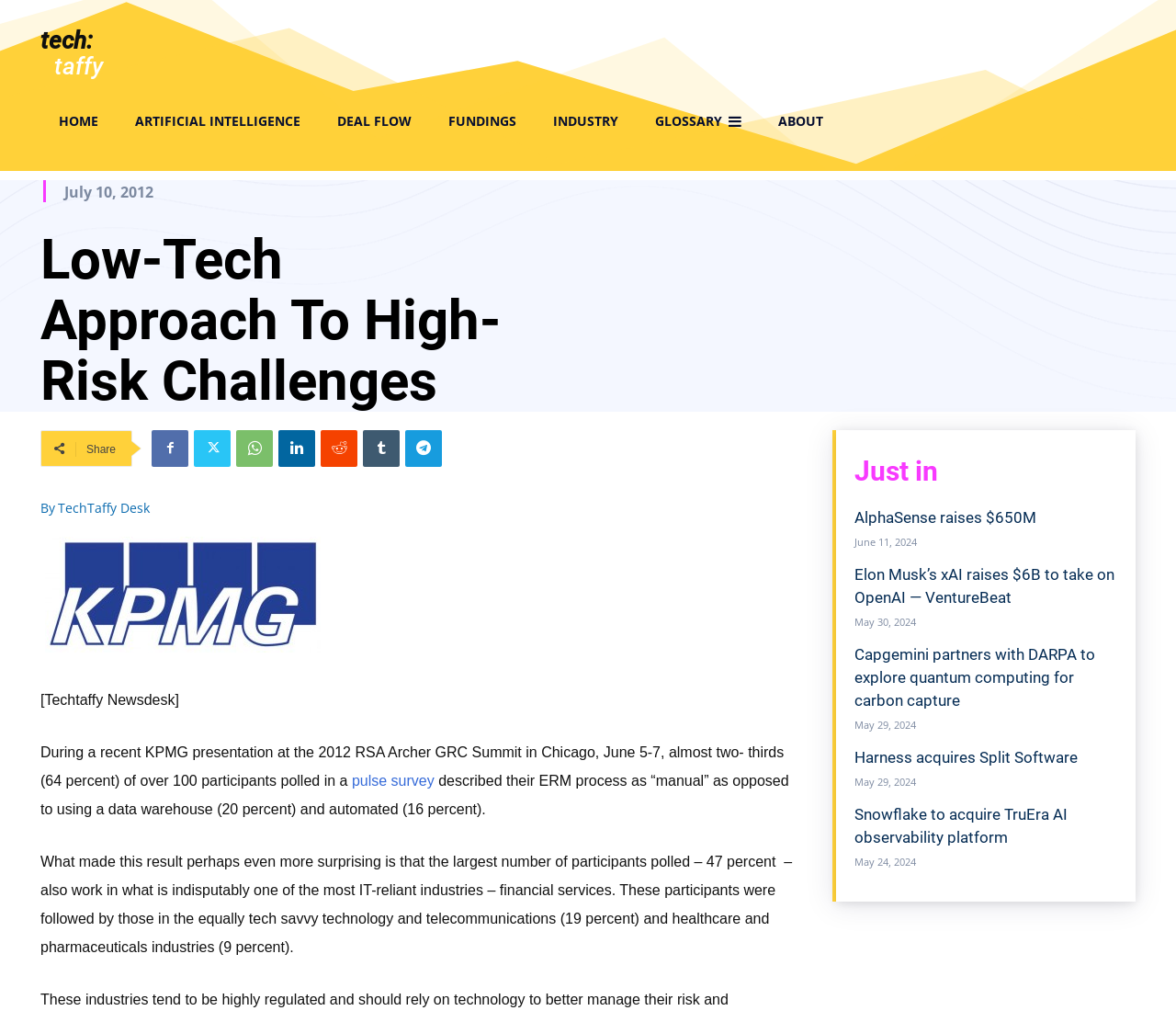Please determine the bounding box coordinates for the element with the description: "Harness acquires Split Software".

[0.727, 0.732, 0.917, 0.75]